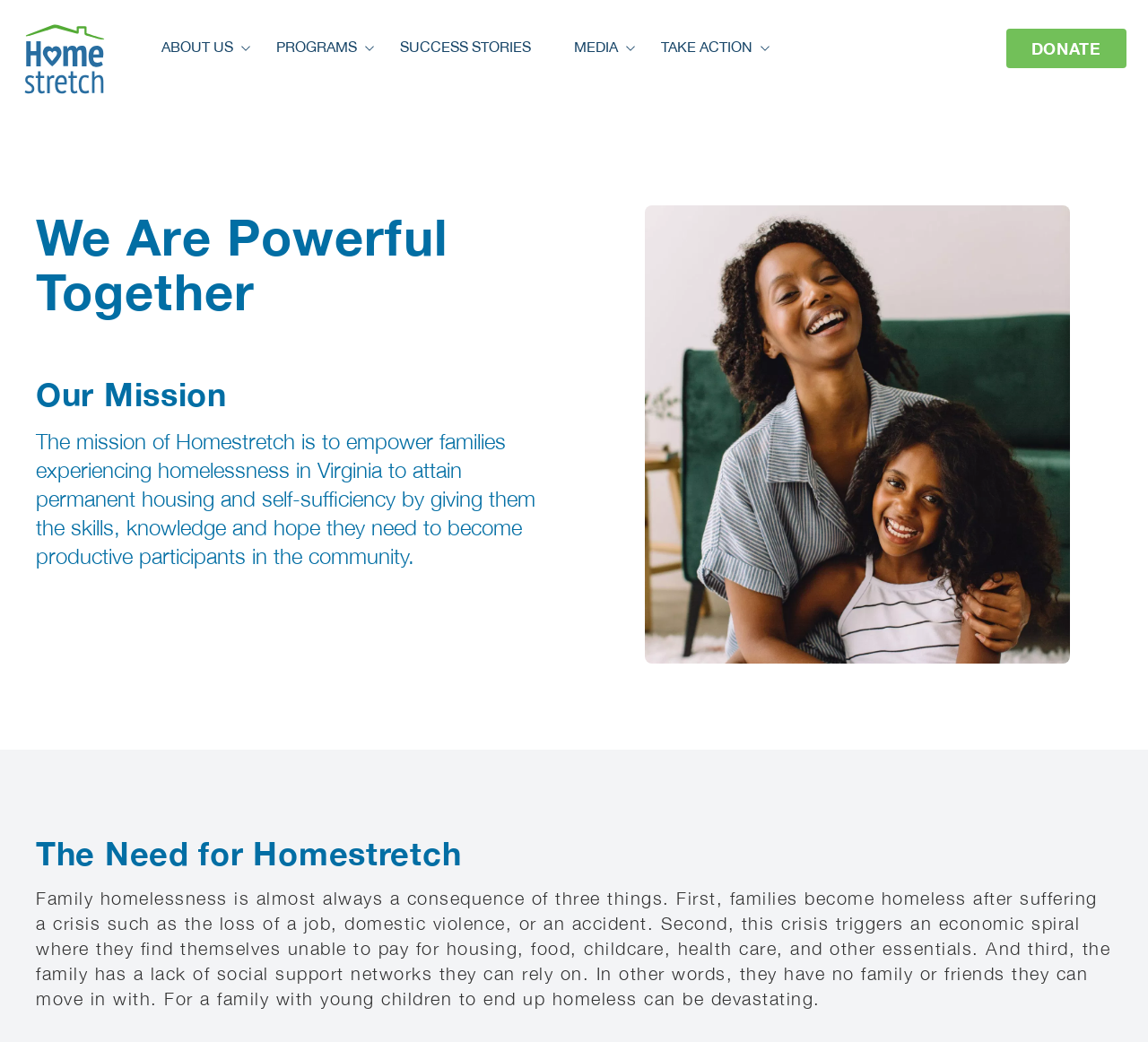Indicate the bounding box coordinates of the clickable region to achieve the following instruction: "Learn about 'Success Stories'."

[0.348, 0.035, 0.462, 0.055]